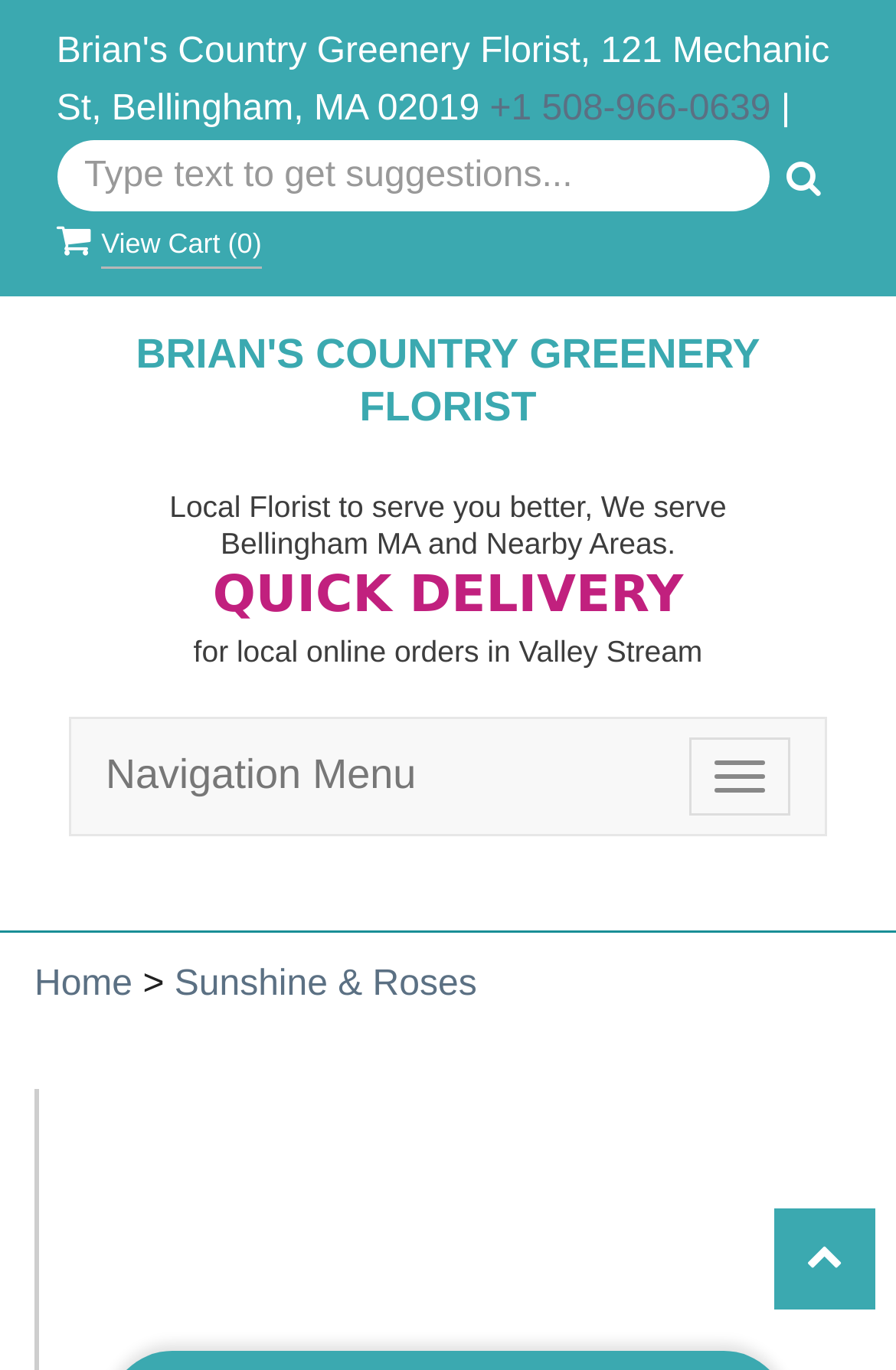Please identify the coordinates of the bounding box for the clickable region that will accomplish this instruction: "Call the local florist".

[0.547, 0.066, 0.86, 0.095]